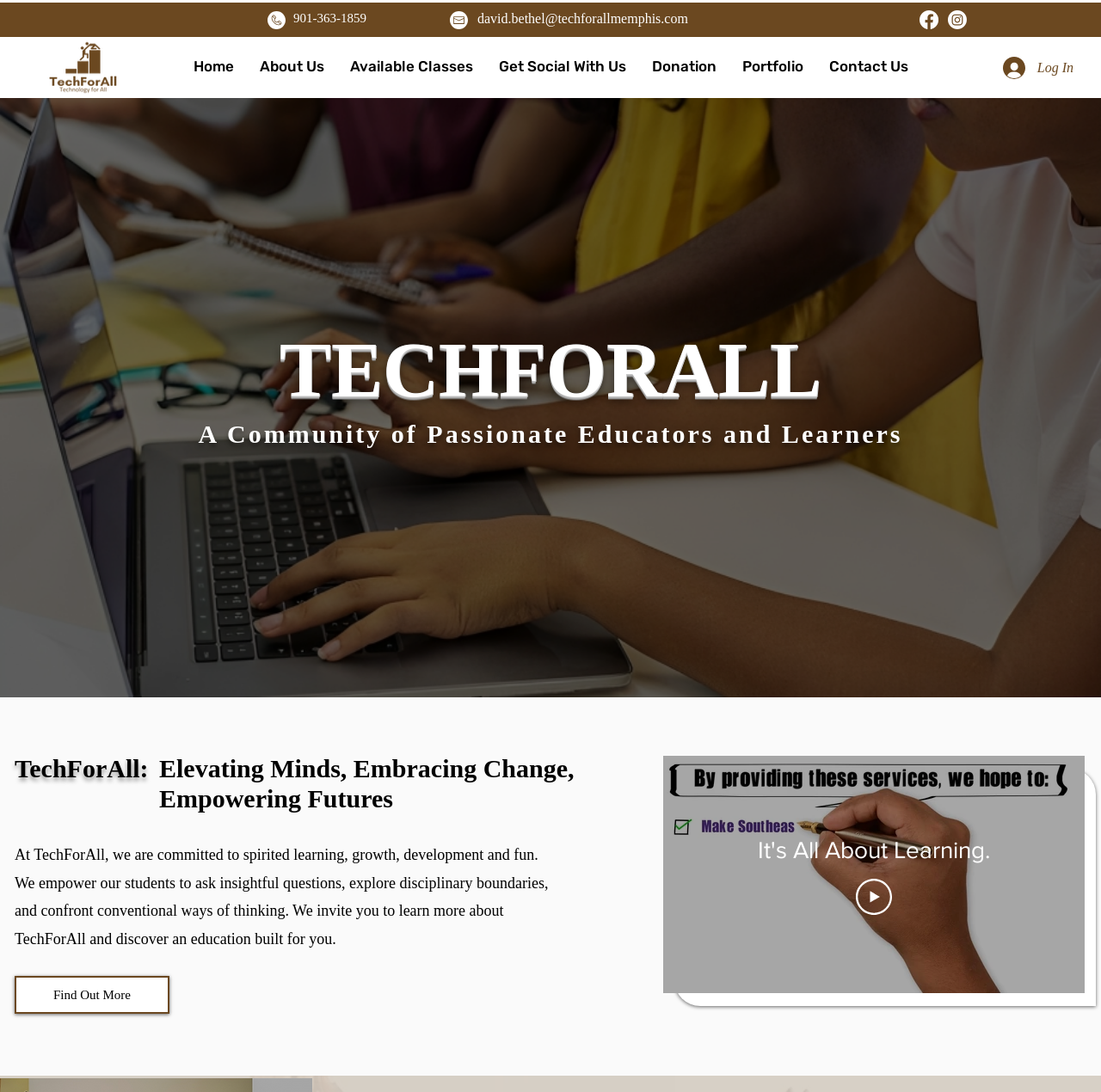Provide the bounding box coordinates for the UI element that is described as: "Find Out More".

[0.013, 0.894, 0.153, 0.929]